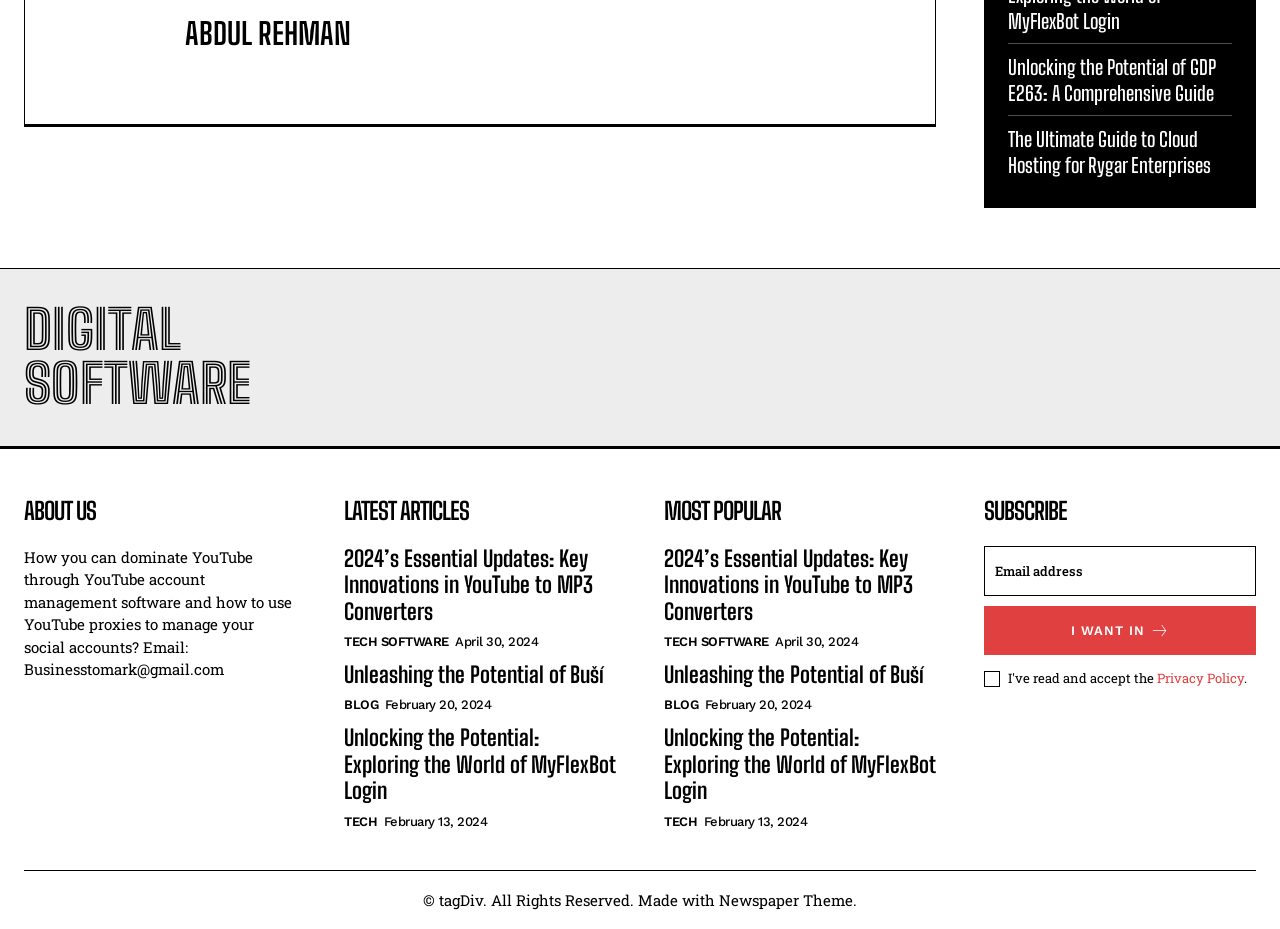Please specify the coordinates of the bounding box for the element that should be clicked to carry out this instruction: "Read the solicitation document". The coordinates must be four float numbers between 0 and 1, formatted as [left, top, right, bottom].

None